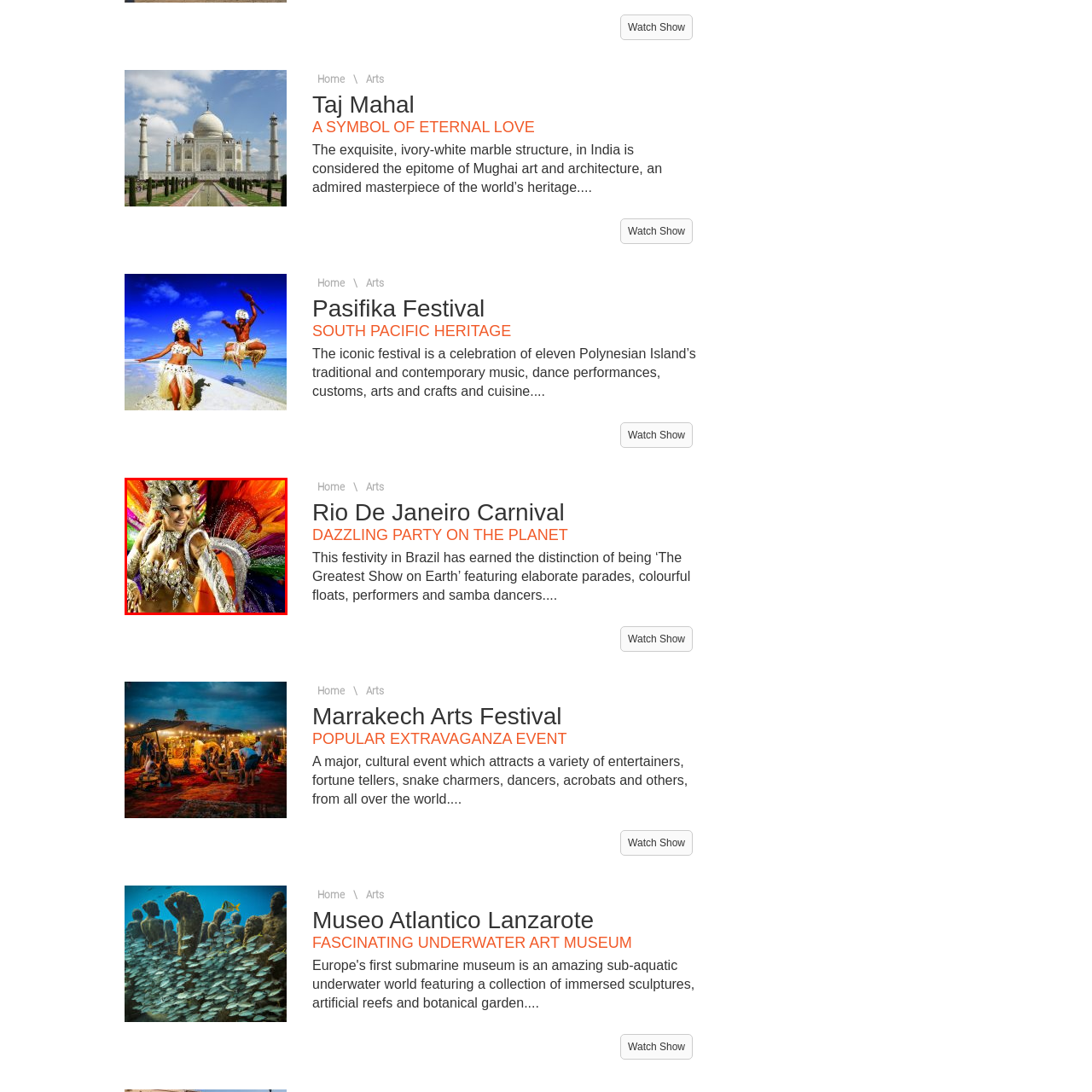What is the Rio Carnival celebrated for?
Please closely examine the image within the red bounding box and provide a detailed answer based on the visual information.

The Rio Carnival is celebrated for its extravagant parades, music, and samba dancers, which make it a spectacular feast for the senses, earning it the title of 'The Greatest Show on Earth'.